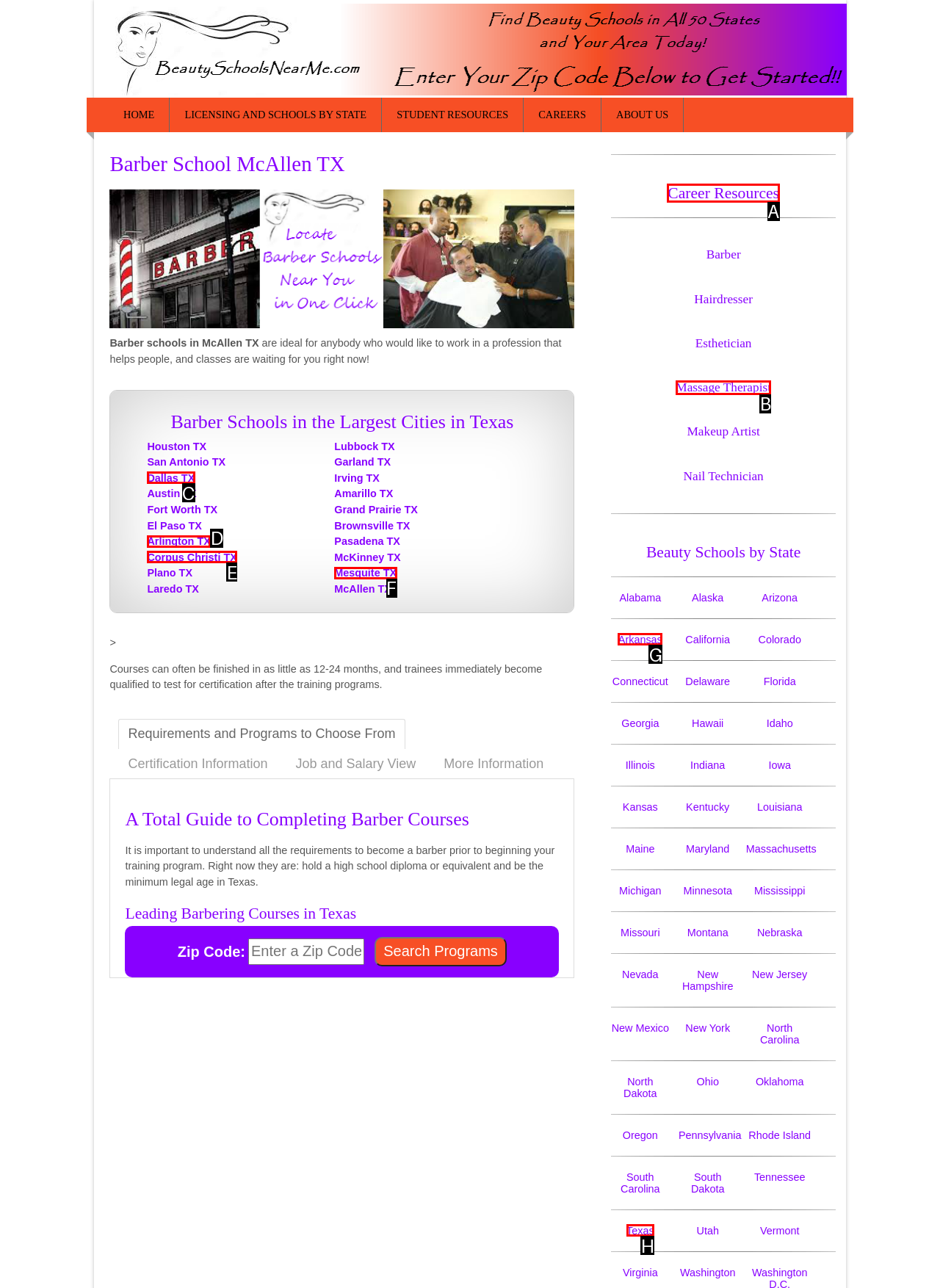From the given choices, which option should you click to complete this task: Explore career resources? Answer with the letter of the correct option.

A